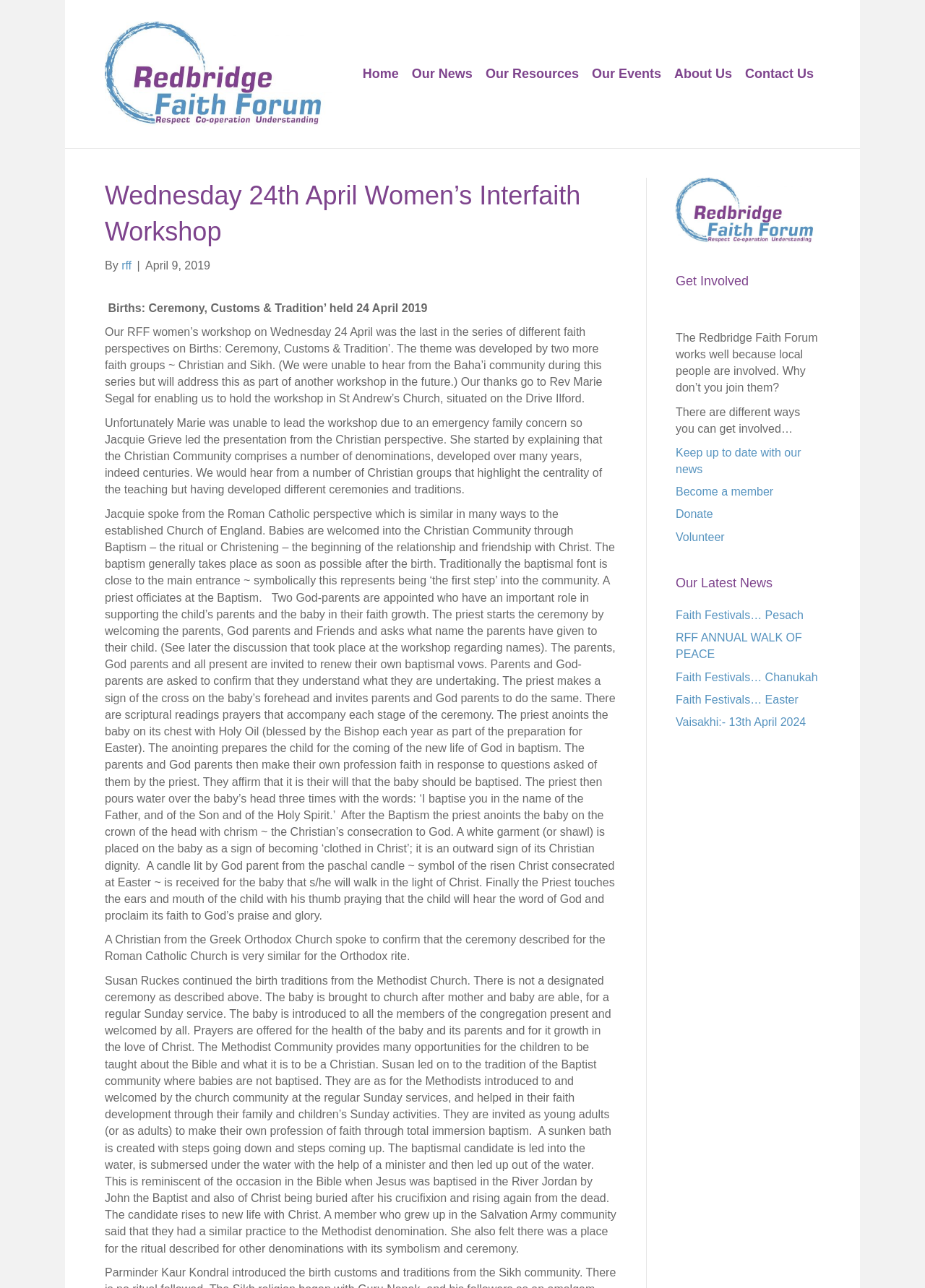Describe the webpage meticulously, covering all significant aspects.

The webpage is about the Redbridge Faith Forum, a women's interfaith workshop held on Wednesday, 24th April 2019. At the top of the page, there is a header menu with links to different sections of the website, including "Home", "Our News", "Our Resources", "Our Events", "About Us", and "Contact Us". Below the header menu, there is a heading that reads "Wednesday 24th April Women's Interfaith Workshop" followed by a brief description of the event.

The main content of the page is divided into three columns. The left column contains the main article about the workshop, which describes the ceremony and traditions of different faith perspectives on birth, including Christian, Sikh, and others. The article is written in a formal tone and includes detailed descriptions of the baptismal ceremony in the Roman Catholic Church, as well as the traditions of other Christian denominations.

The middle column is empty, and the right column contains three sections: "Get Involved", "Our Latest News", and a section with links to other news articles. The "Get Involved" section encourages readers to join the Redbridge Faith Forum and provides links to get involved, become a member, donate, or volunteer. The "Our Latest News" section lists several news articles related to faith festivals and events.

There are no images on the page, but there are several links to other pages and articles throughout the content. The overall layout is clean and easy to read, with clear headings and concise text.